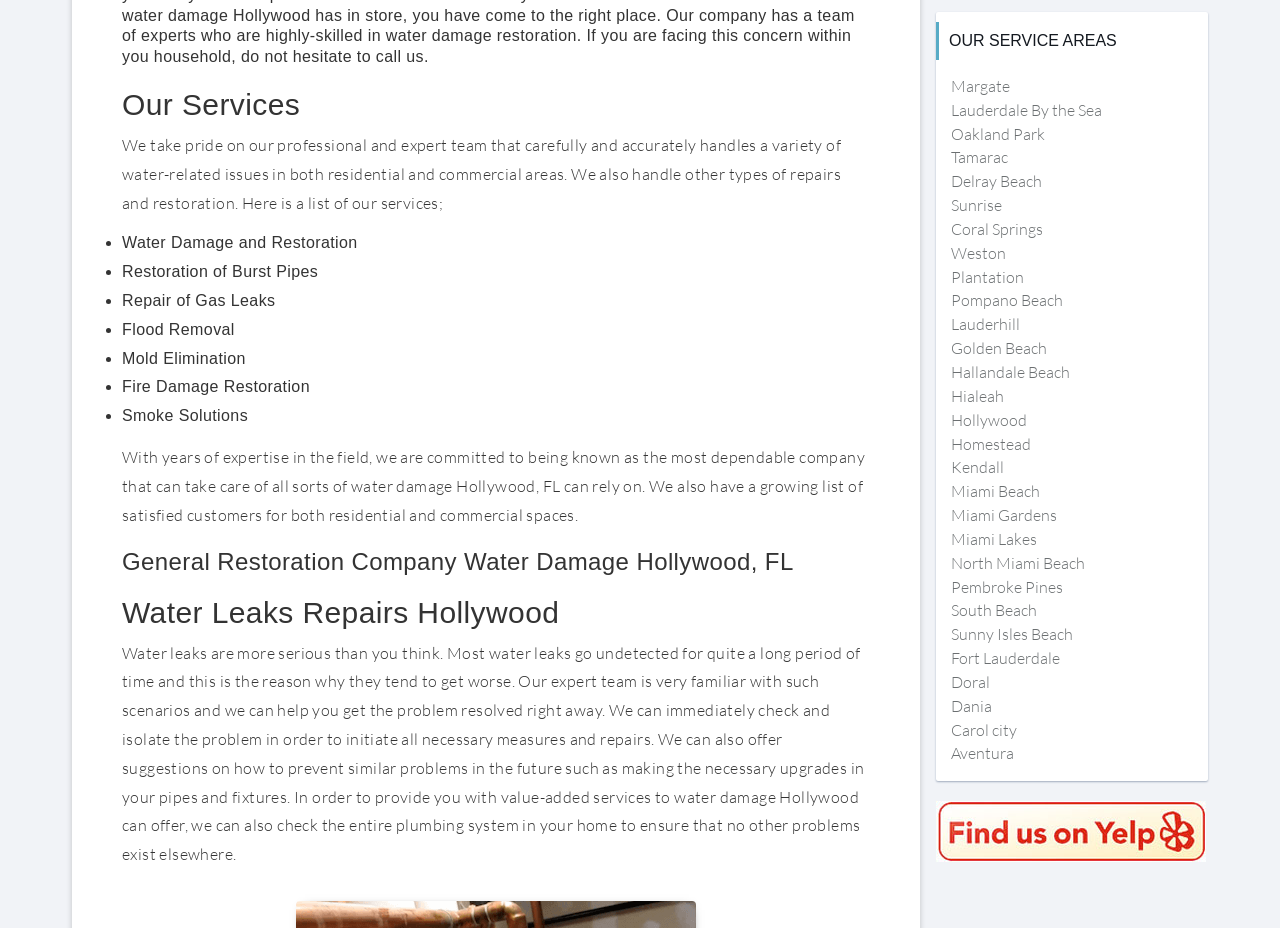Given the element description "Who we are" in the screenshot, predict the bounding box coordinates of that UI element.

None